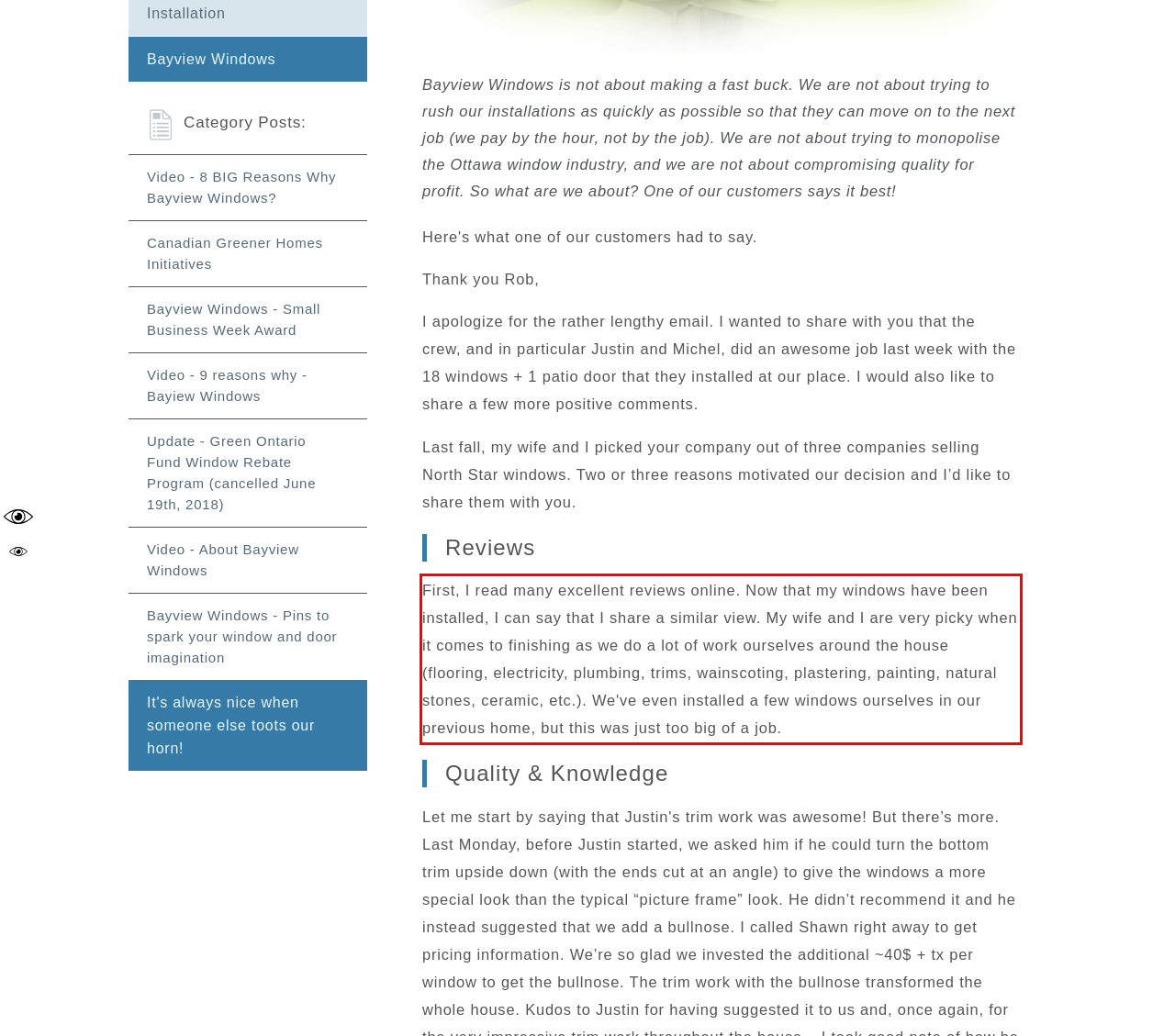Please examine the webpage screenshot and extract the text within the red bounding box using OCR.

First, I read many excellent reviews online. Now that my windows have been installed, I can say that I share a similar view. My wife and I are very picky when it comes to finishing as we do a lot of work ourselves around the house (flooring, electricity, plumbing, trims, wainscoting, plastering, painting, natural stones, ceramic, etc.). We've even installed a few windows ourselves in our previous home, but this was just too big of a job.